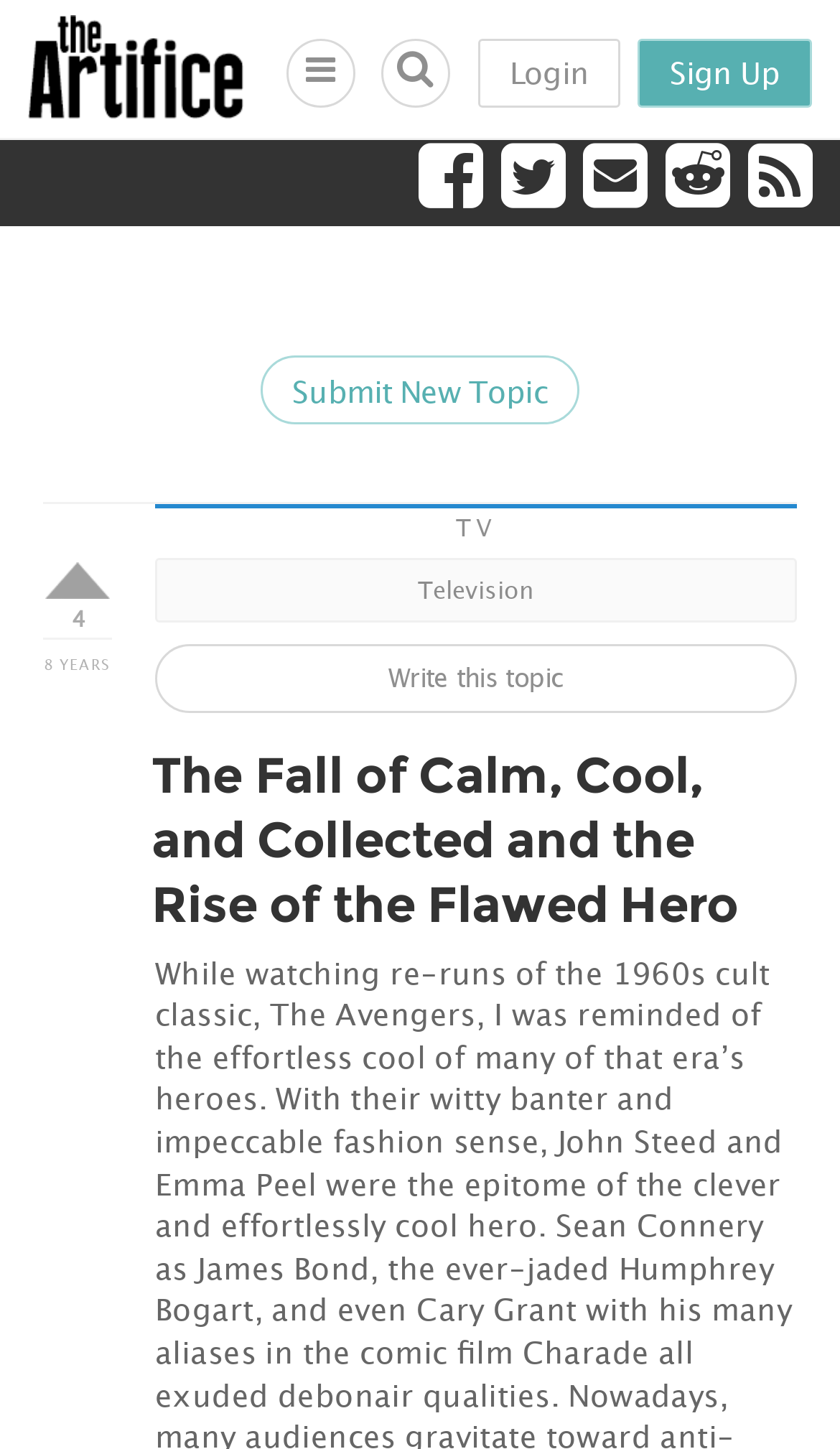Give a detailed overview of the webpage's appearance and contents.

The webpage appears to be an article or blog post titled "The Fall of Calm, Cool, and Collected and the Rise of the Flawed Hero" on a website called "The Artifice". At the top left corner, there is a logo of "The Artifice" accompanied by a link to the website's homepage. 

To the right of the logo, there are several social media links, including Facebook, Twitter, and others, represented by their respective icons. Further to the right, there are links to "Login" and "Sign Up" for user accounts.

Below the top navigation bar, there is a table with a prominent button labeled "Submit New Topic" on the left side. On the right side of the button, there is a grid cell containing a button, a timestamp, and several links. The links include a category label "Television", a "Write this topic" button, and the title of the article, which is also a heading.

The article itself appears to be a reflection on the evolution of heroes in television, inspired by the 1960s cult classic "The Avengers". The author reminisces about the effortless cool of heroes from that era and their witty banter.